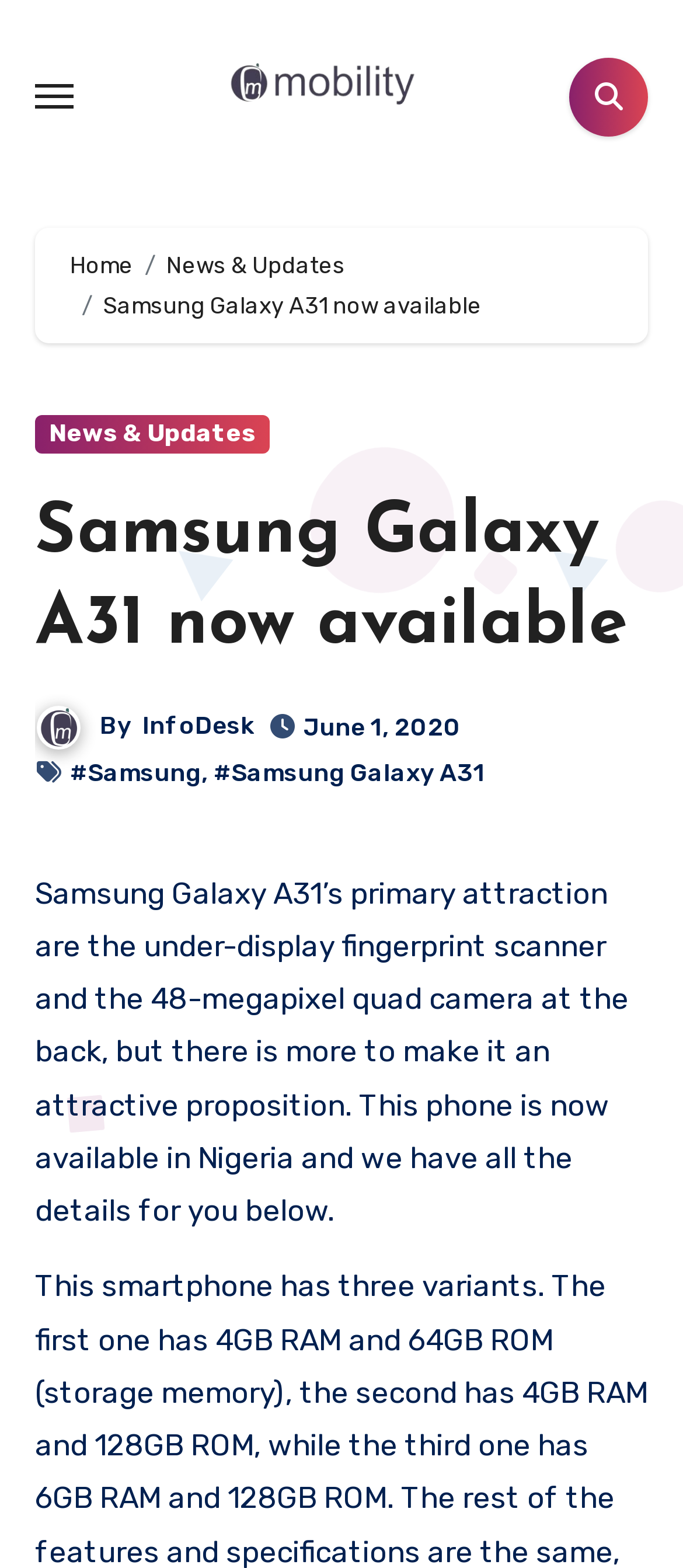Extract the top-level heading from the webpage and provide its text.

Samsung Galaxy A31 now available